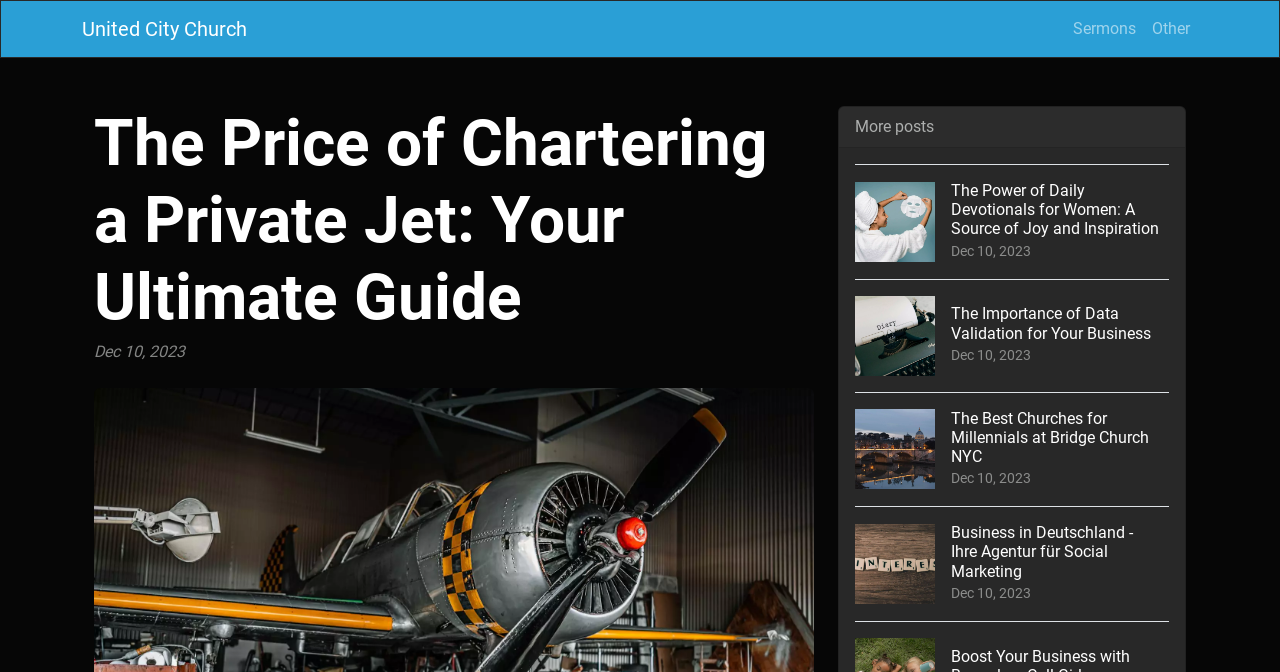What is the date of the latest posts?
Examine the image and provide an in-depth answer to the question.

I found the date by looking at the static text elements below the header, which indicate the date of the latest posts.